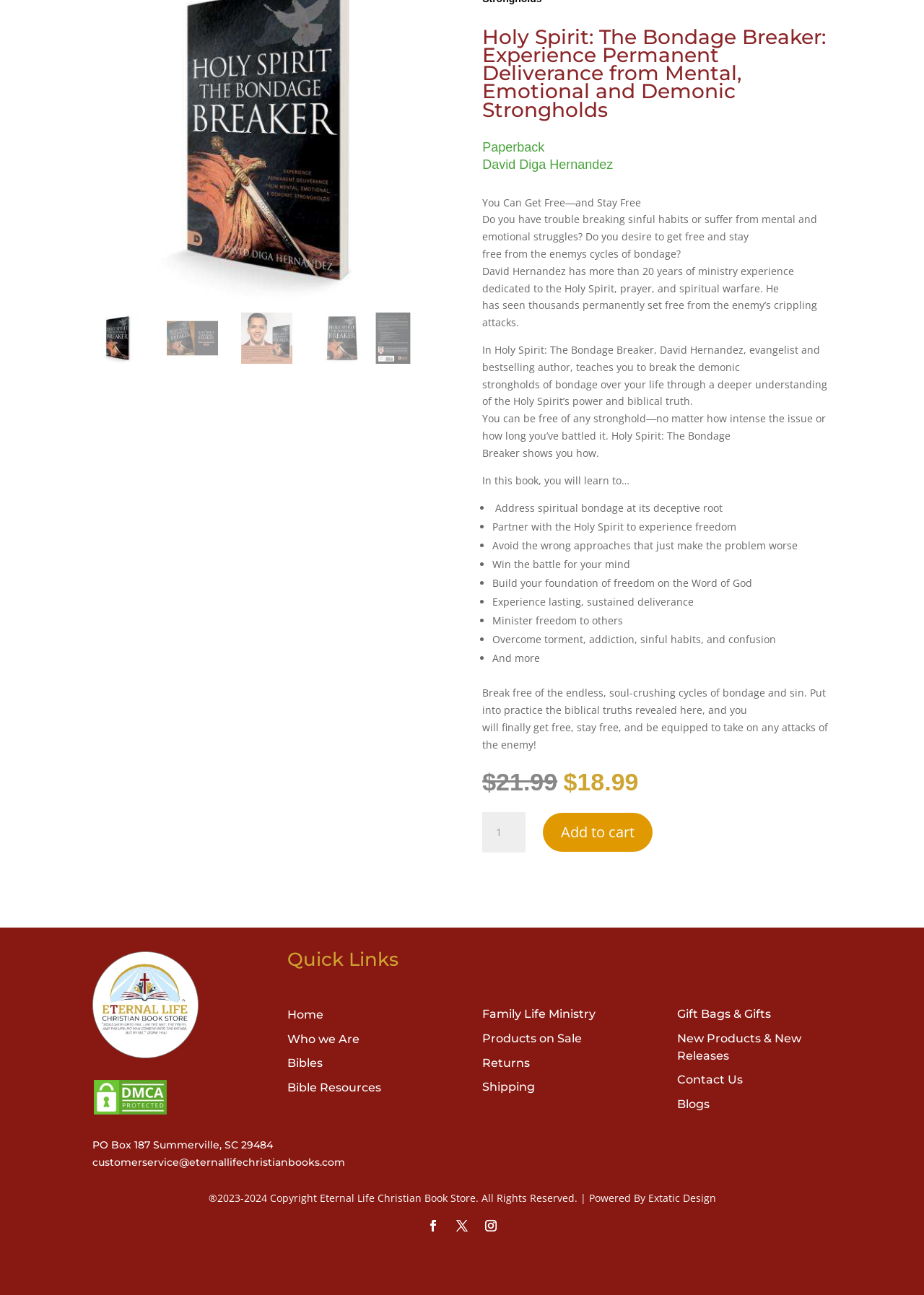What is the company name of the online bookstore?
Please provide a detailed and comprehensive answer to the question.

The company name of the online bookstore is obtained from the StaticText element with the text 'Eternal Life Christian Book Store' at the bottom of the webpage.